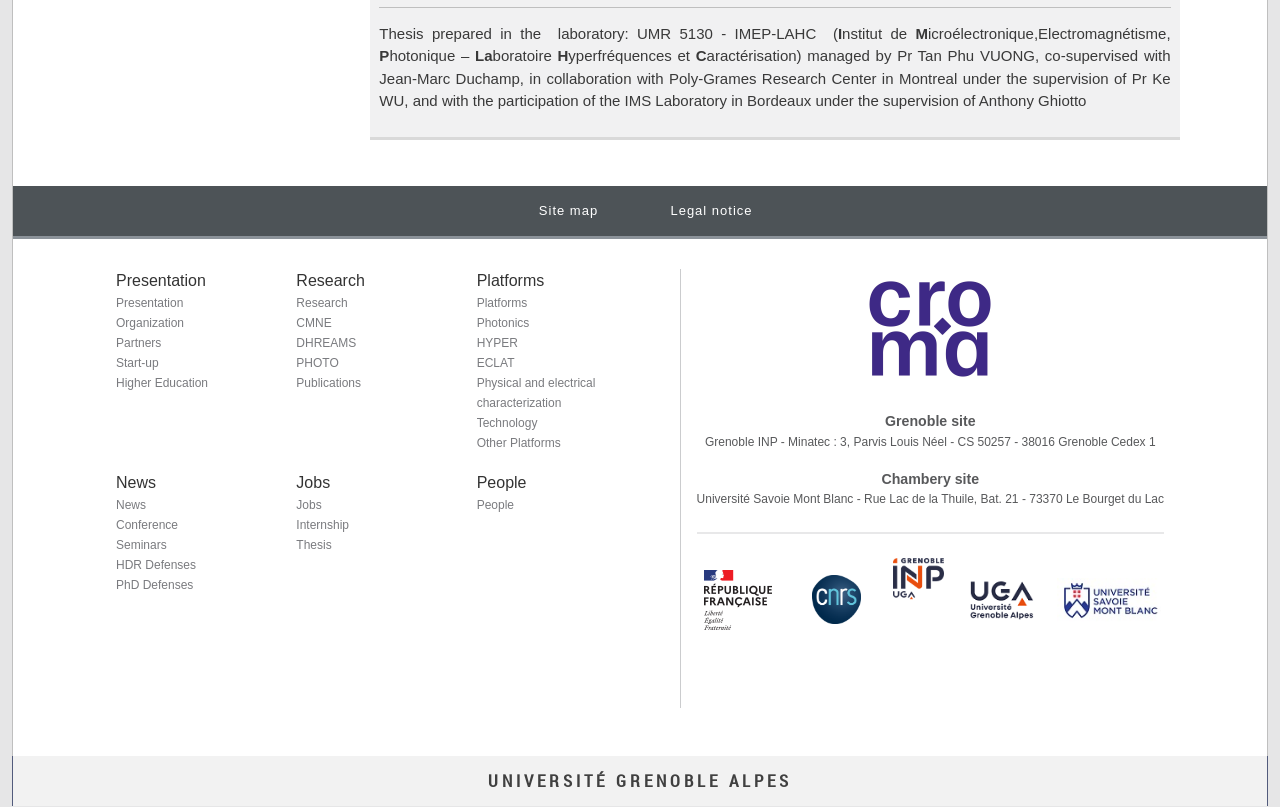Give the bounding box coordinates for the element described as: "alt="Grenoble Alps University"".

[0.743, 0.734, 0.818, 0.751]